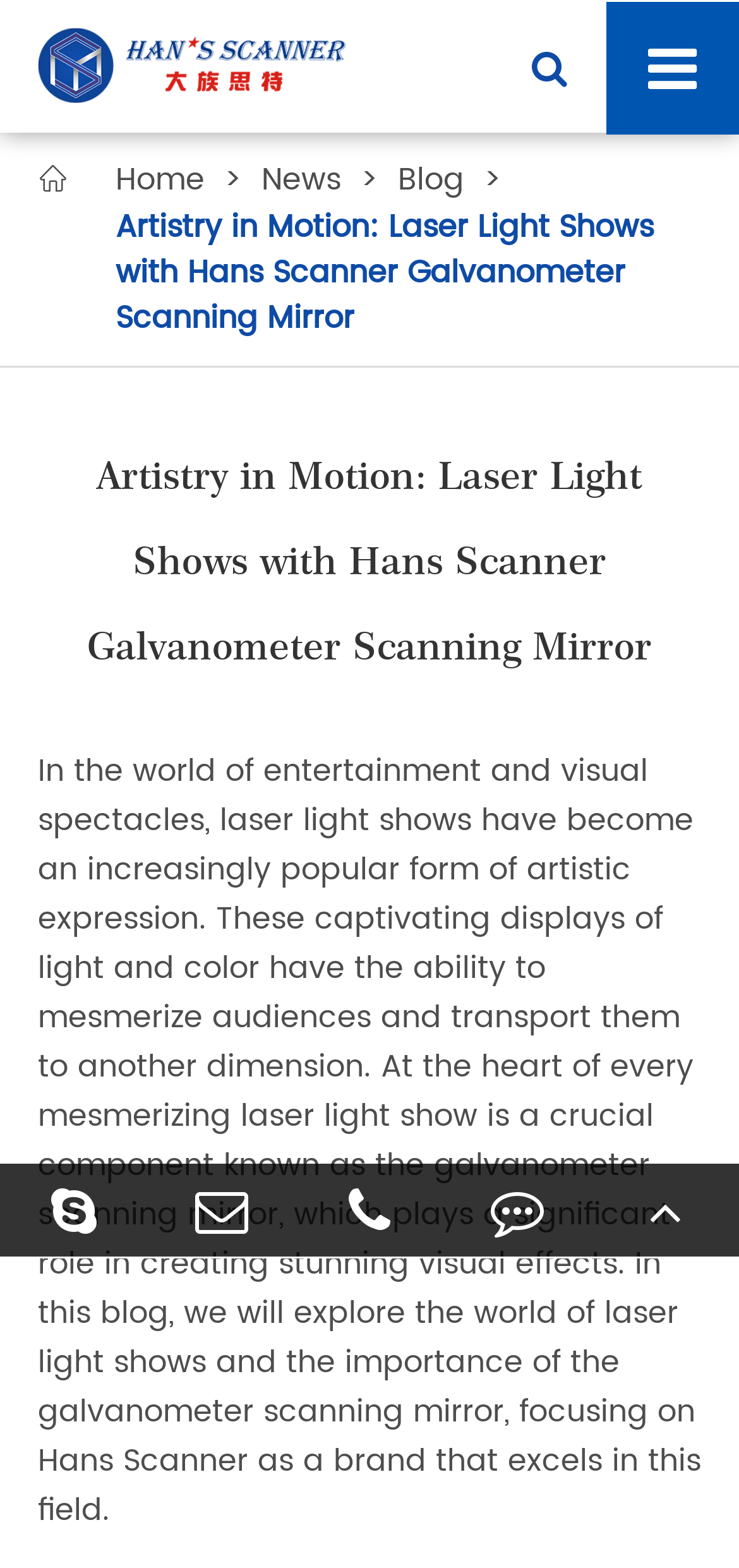Bounding box coordinates are specified in the format (top-left x, top-left y, bottom-right x, bottom-right y). All values are floating point numbers bounded between 0 and 1. Please provide the bounding box coordinate of the region this sentence describes: News

[0.354, 0.1, 0.462, 0.129]